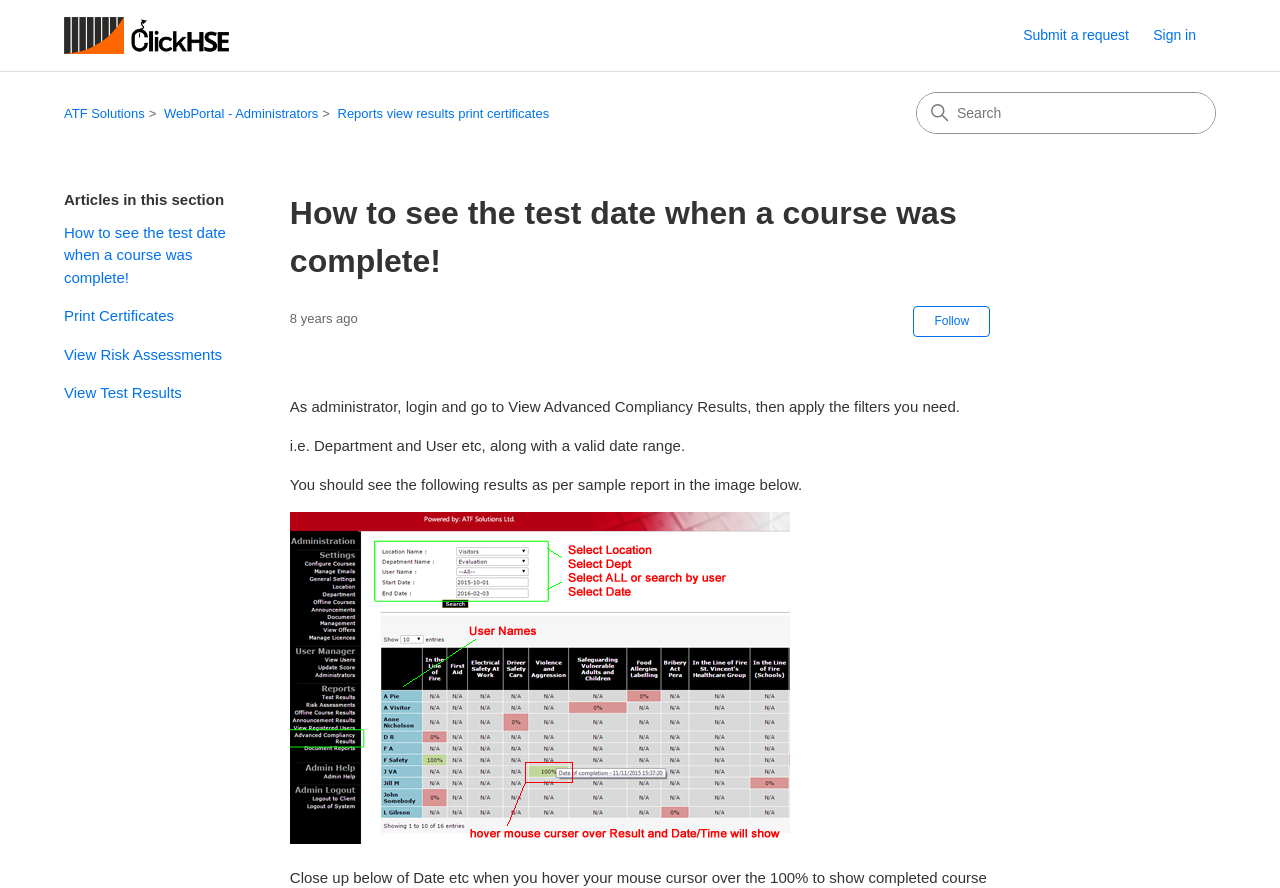Elaborate on the information and visuals displayed on the webpage.

The webpage is a help center article titled "How to see the test date when a course was complete!" from ATF Solutions. At the top left, there is a link to the ATF Solutions Help Centre home page, accompanied by an image. On the top right, there is a user navigation section with a link to submit a request and a sign-in button.

Below the navigation section, there is a current location navigation section with a list of links, including "ATF Solutions", "WebPortal - Administrators", and "Reports view results print certificates". 

On the right side of the page, there is a search box. Below the search box, there are four links: "How to see the test date when a course was complete!", "Print Certificates", "View Risk Assessments", and "View Test Results".

The main content of the page is a tutorial on how to see the test date when a course was complete. It starts with a heading and a timestamp indicating when the article was published. There is a button to follow the article, and a text indicating that it is not yet followed by anyone.

The tutorial consists of three paragraphs of text, explaining the steps to follow to view advanced compliance results. The text is accompanied by a reference to an image below, which is not explicitly described.